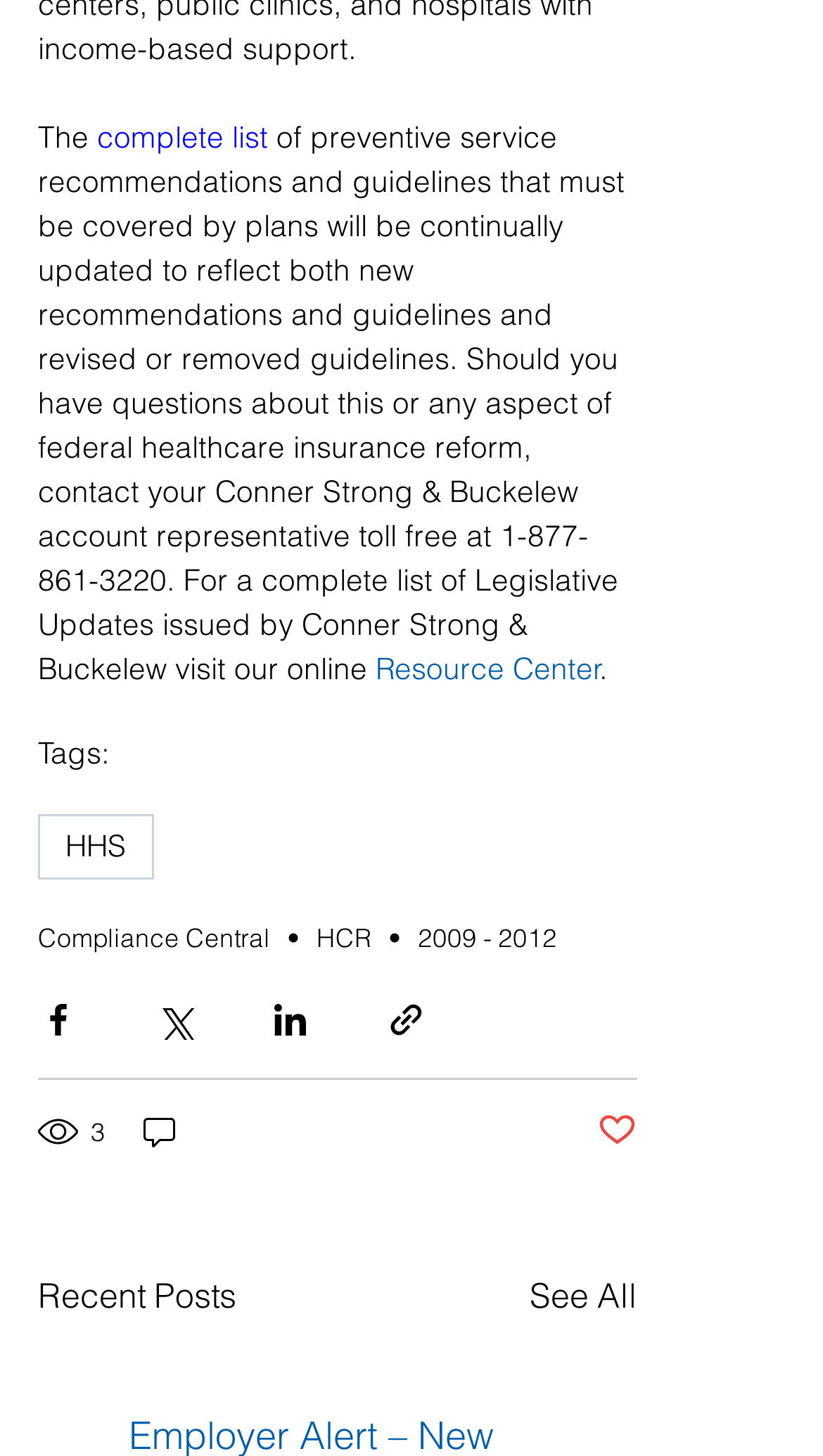Give a one-word or one-phrase response to the question: 
How many social media sharing options are available?

4